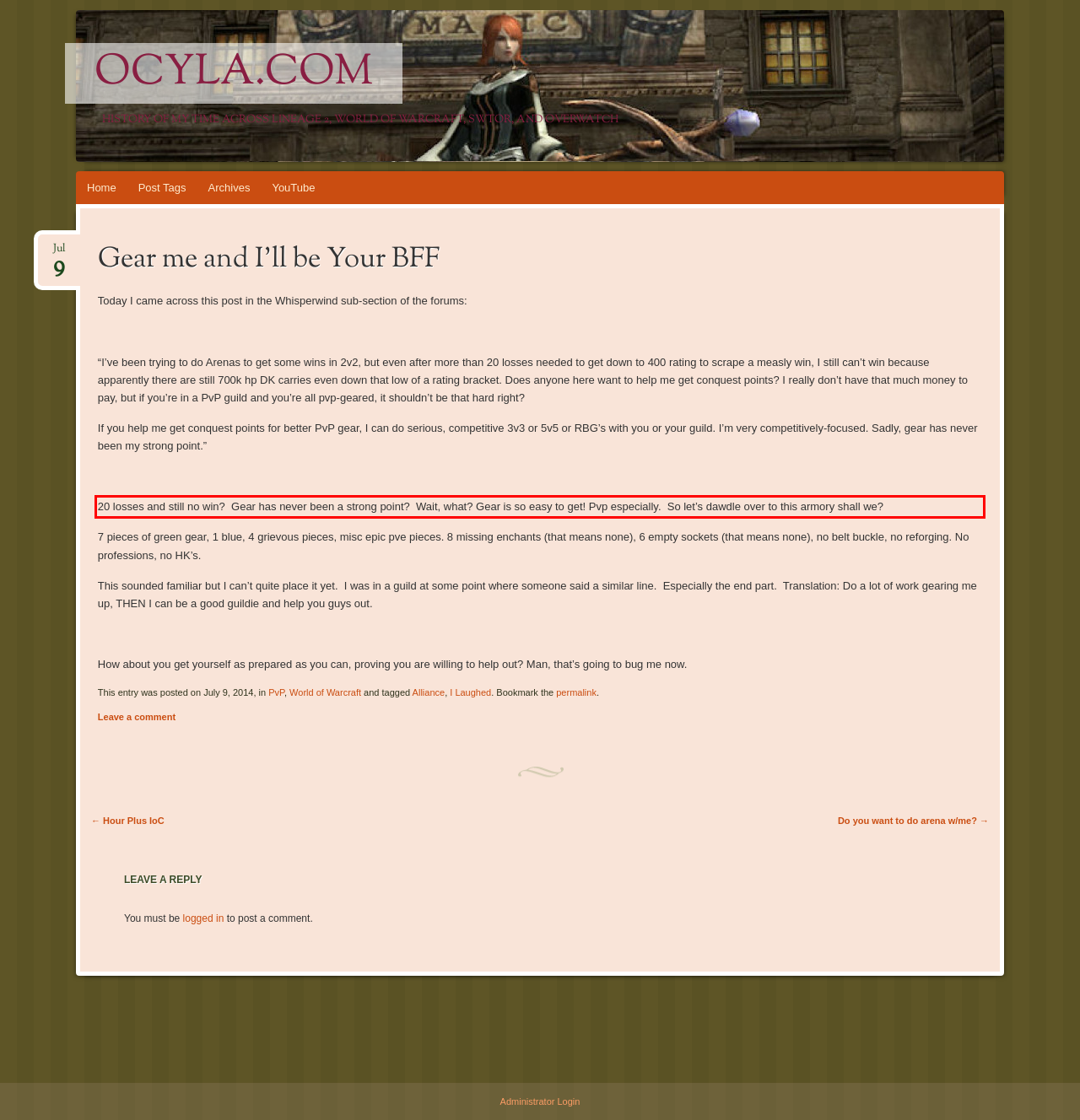Identify the text within the red bounding box on the webpage screenshot and generate the extracted text content.

20 losses and still no win? Gear has never been a strong point? Wait, what? Gear is so easy to get! Pvp especially. So let’s dawdle over to this armory shall we?